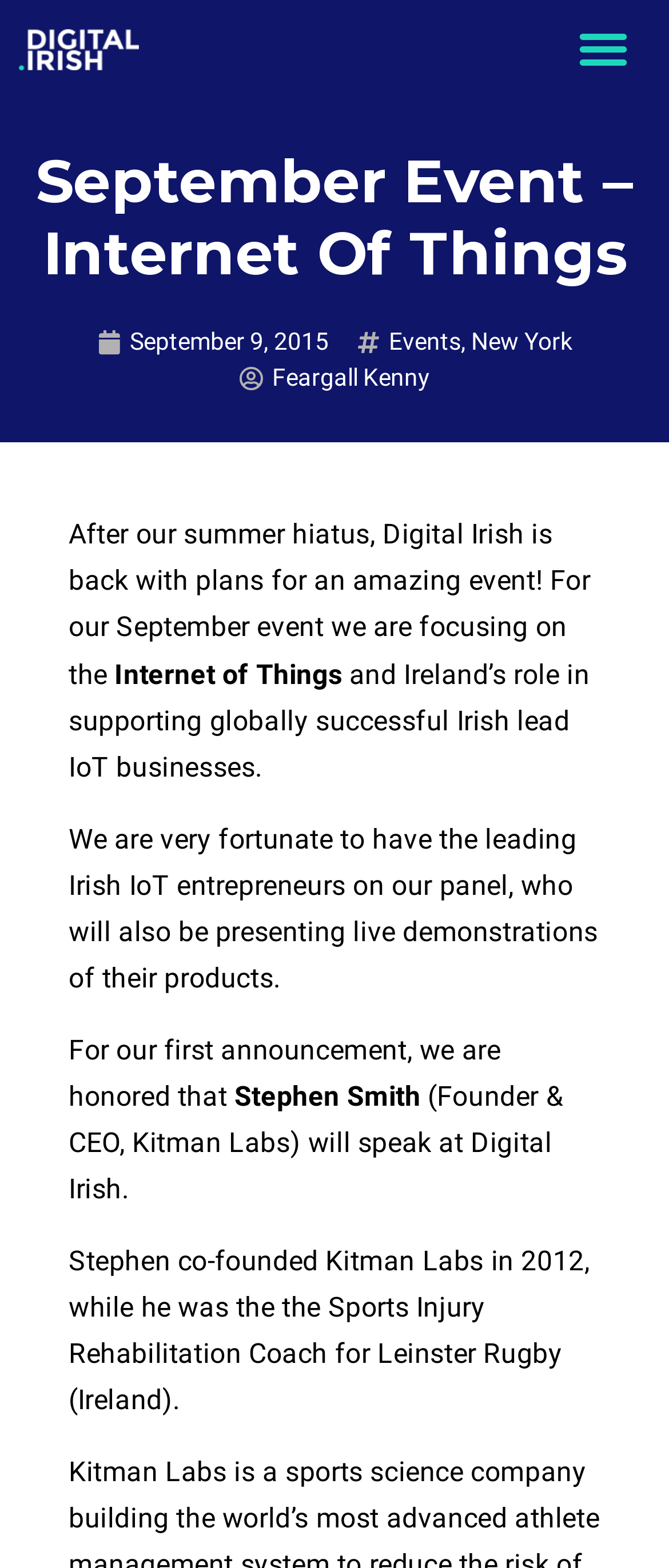Provide a brief response to the question using a single word or phrase: 
What is Feargall Kenny's role?

Unknown